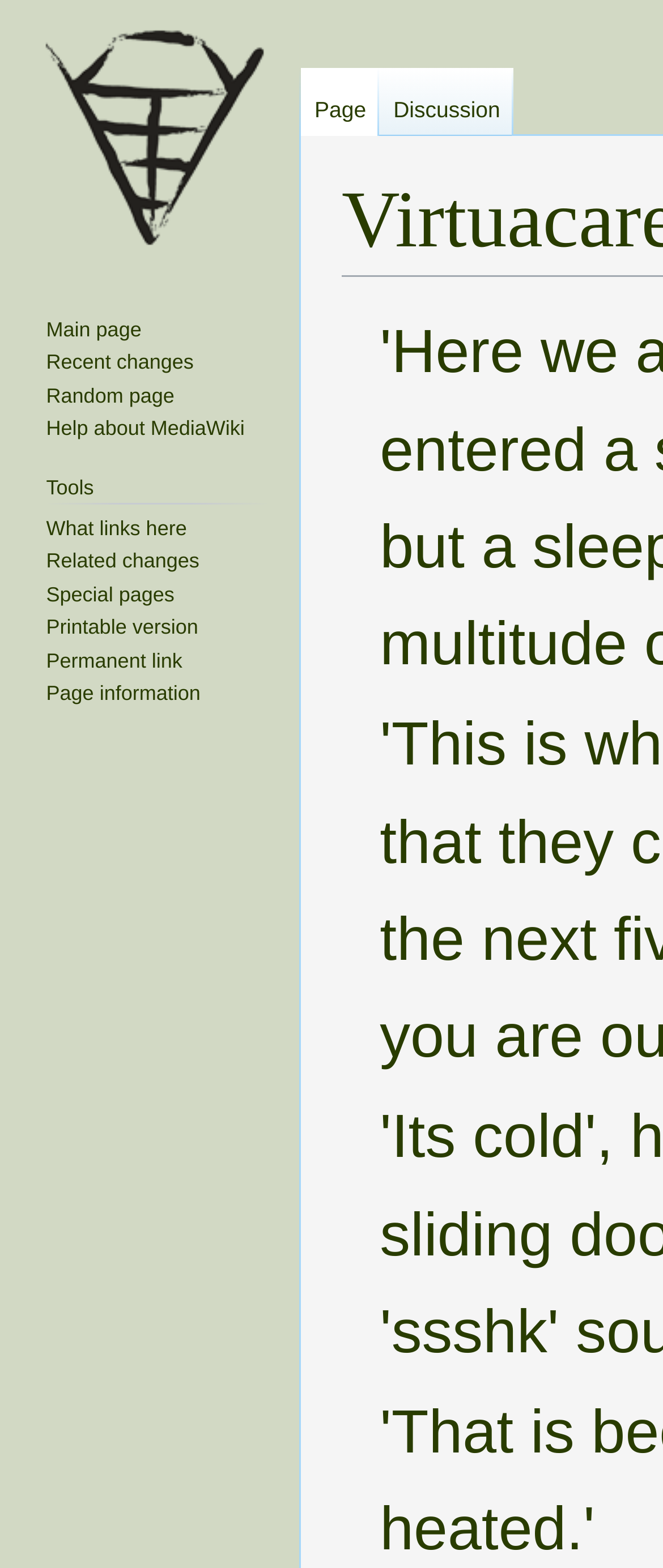Illustrate the webpage with a detailed description.

The webpage is about Virtuacare - Bor Kolloran Wiki. At the top, there are two links, "Jump to navigation" and "Jump to search", positioned side by side, almost centered horizontally. Below them, there is a navigation section labeled "Namespaces" that spans about a third of the page width. Within this section, there are two links, "Page" and "Discussion", placed side by side.

On the top-left corner, there is a link "Visit the main page" that takes up about a quarter of the page width. Below it, there are two navigation sections, "Navigation" and "Tools", positioned side by side. The "Navigation" section contains four links: "Main page", "Recent changes", "Random page", and "Help about MediaWiki", stacked vertically. The "Tools" section has a heading "Tools" followed by six links: "What links here", "Related changes", "Special pages", "Printable version", "Permanent link", and "Page information", also stacked vertically.

Overall, the webpage has a total of 14 links, 2 navigation sections, and 1 heading, with a focus on providing various navigation options and tools for the user.